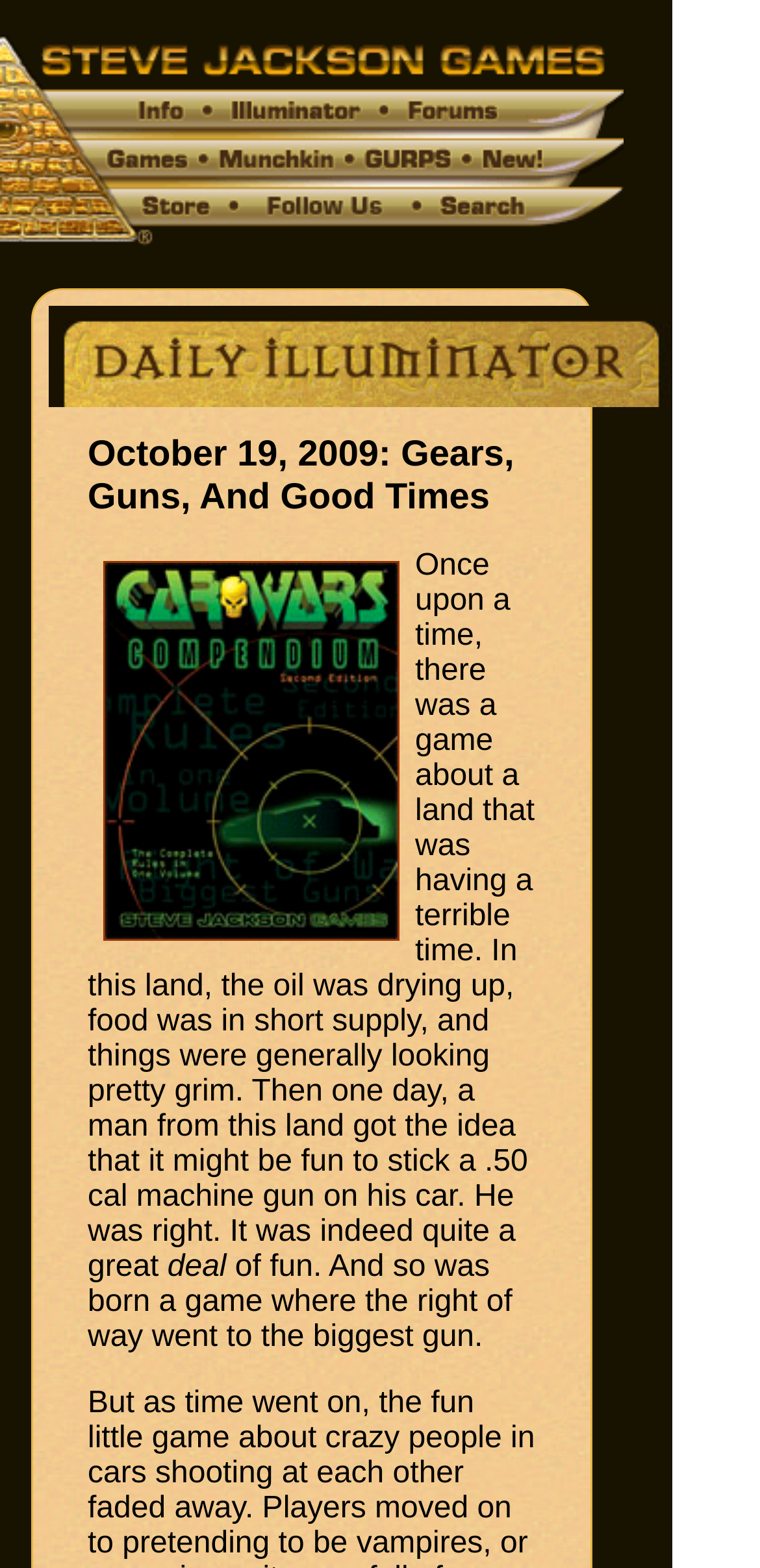Explain the webpage in detail.

The webpage is titled "Daily Illuminator: Gears, Guns, And Good Times". At the top-left corner, there is an image related to Steve Jackson Games, which serves as a site navigation element. Next to it, on the top-right side, there is another image. 

Below these images, a heading is displayed, which reads "October 19, 2009: Gears, Guns, And Good Times". Within this heading, there is a smaller image, positioned on the left side. 

The main content of the webpage is a passage of text, which describes a fictional land facing difficulties such as oil shortages and food scarcity. The story takes a turn when a character decides to install a .50 cal machine gun on his car, leading to a game concept where the strongest gun rules the road. The text is divided into three paragraphs, with the first one being the longest and the last two being shorter. The second paragraph consists of a single word, "deal", while the third paragraph continues the story, describing the game as a fun experience.